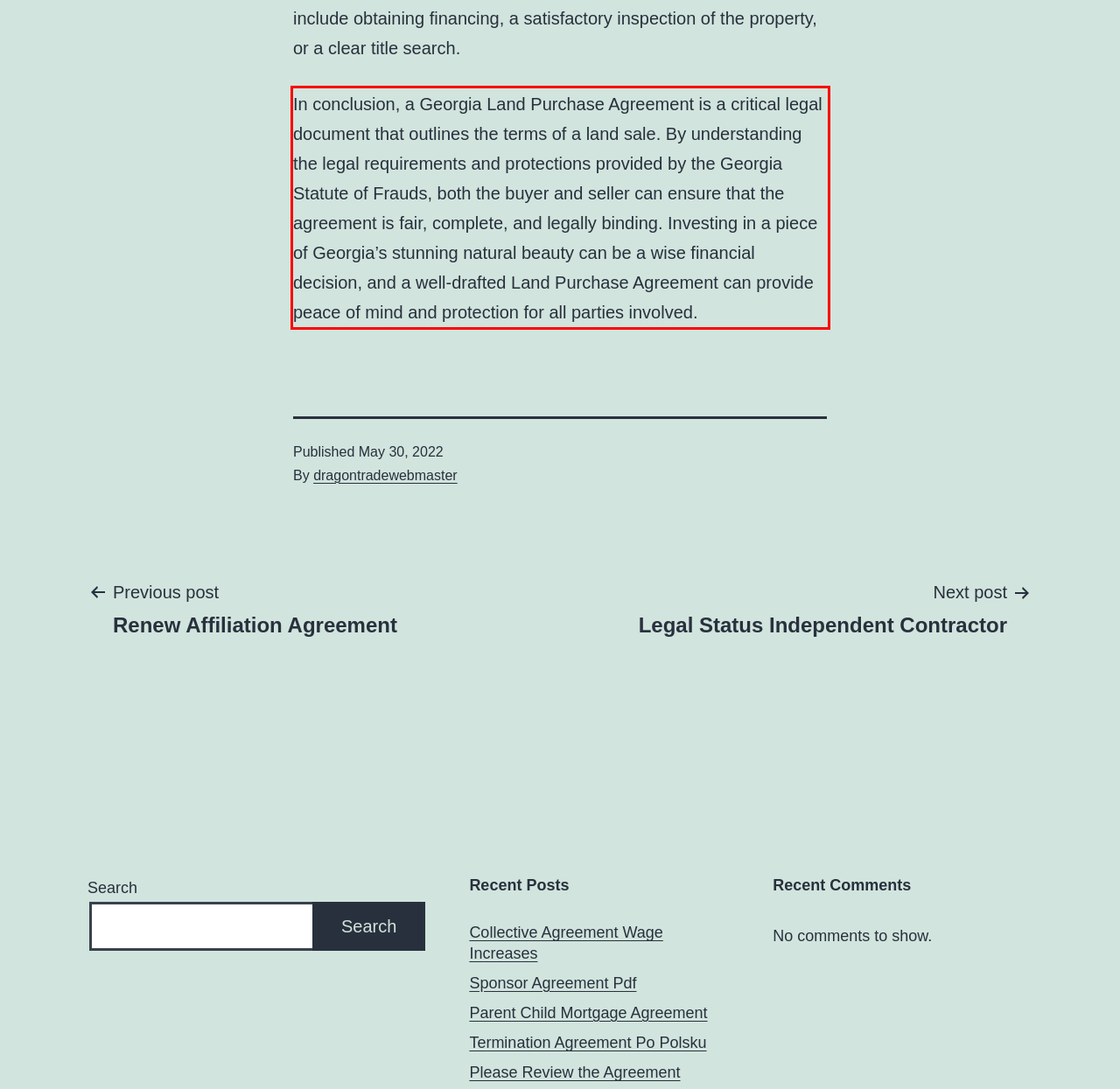Please perform OCR on the UI element surrounded by the red bounding box in the given webpage screenshot and extract its text content.

In conclusion, a Georgia Land Purchase Agreement is a critical legal document that outlines the terms of a land sale. By understanding the legal requirements and protections provided by the Georgia Statute of Frauds, both the buyer and seller can ensure that the agreement is fair, complete, and legally binding. Investing in a piece of Georgia’s stunning natural beauty can be a wise financial decision, and a well-drafted Land Purchase Agreement can provide peace of mind and protection for all parties involved.